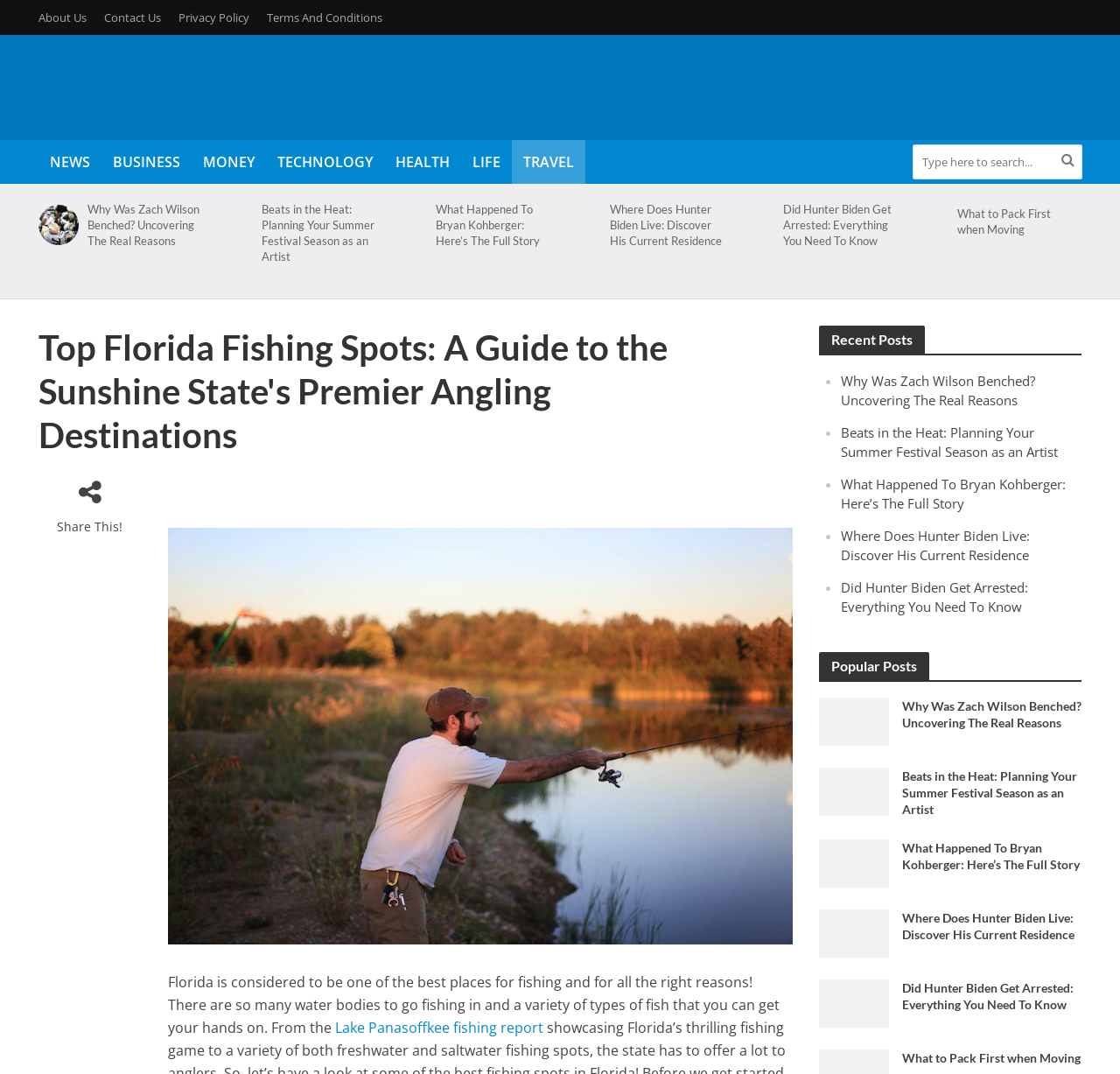Determine the bounding box coordinates of the clickable region to follow the instruction: "Read about Top Florida Fishing Spots".

[0.034, 0.303, 0.667, 0.425]